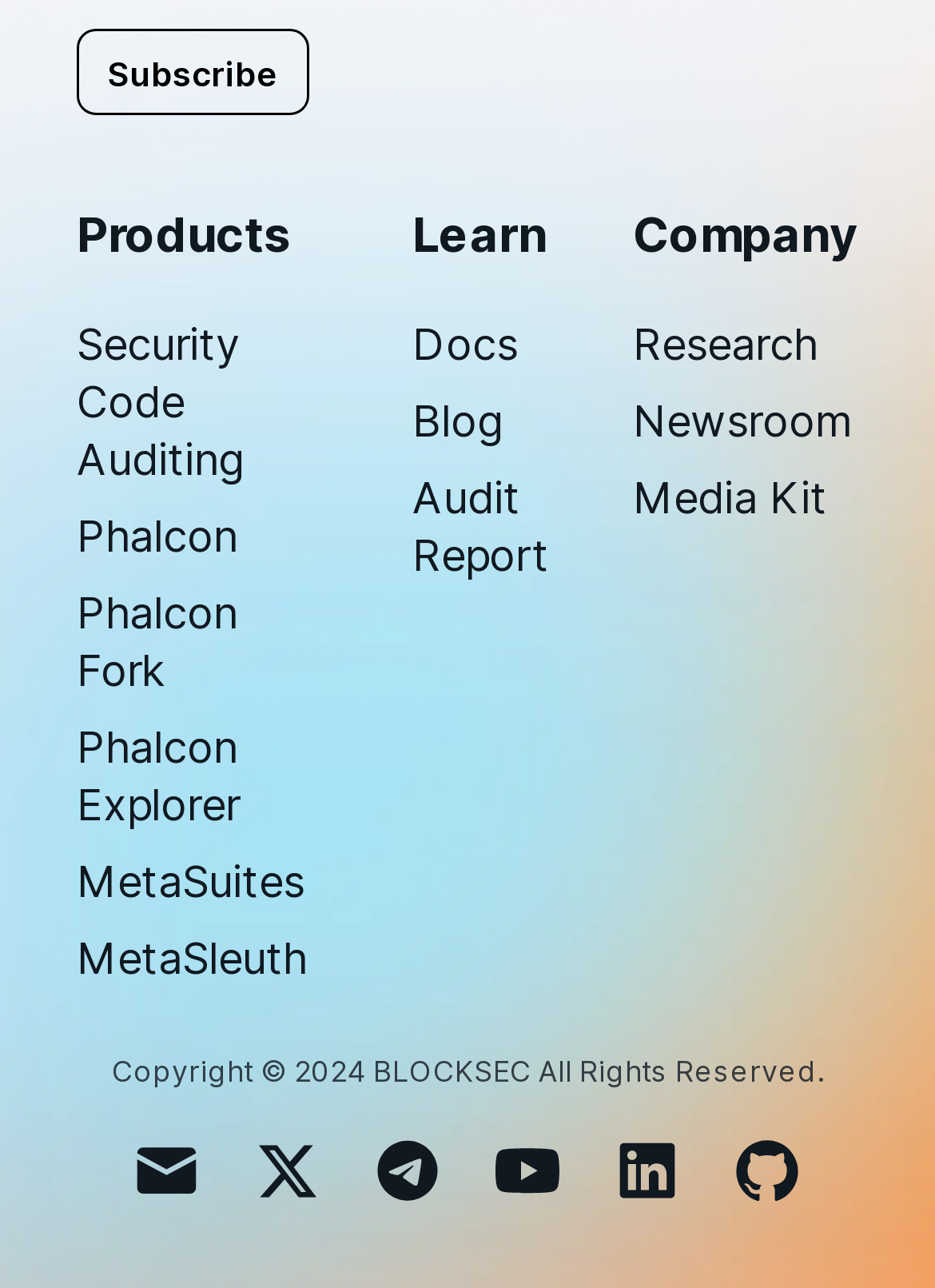What is the company name mentioned in the copyright section?
Carefully examine the image and provide a detailed answer to the question.

The company name mentioned in the copyright section is 'BLOCKSEC', which is located at the bottom of the webpage, with a bounding box of [0.391, 0.817, 0.881, 0.845]. The full copyright text is 'Copyright © 2024 BLOCKSEC All Rights Reserved.'.